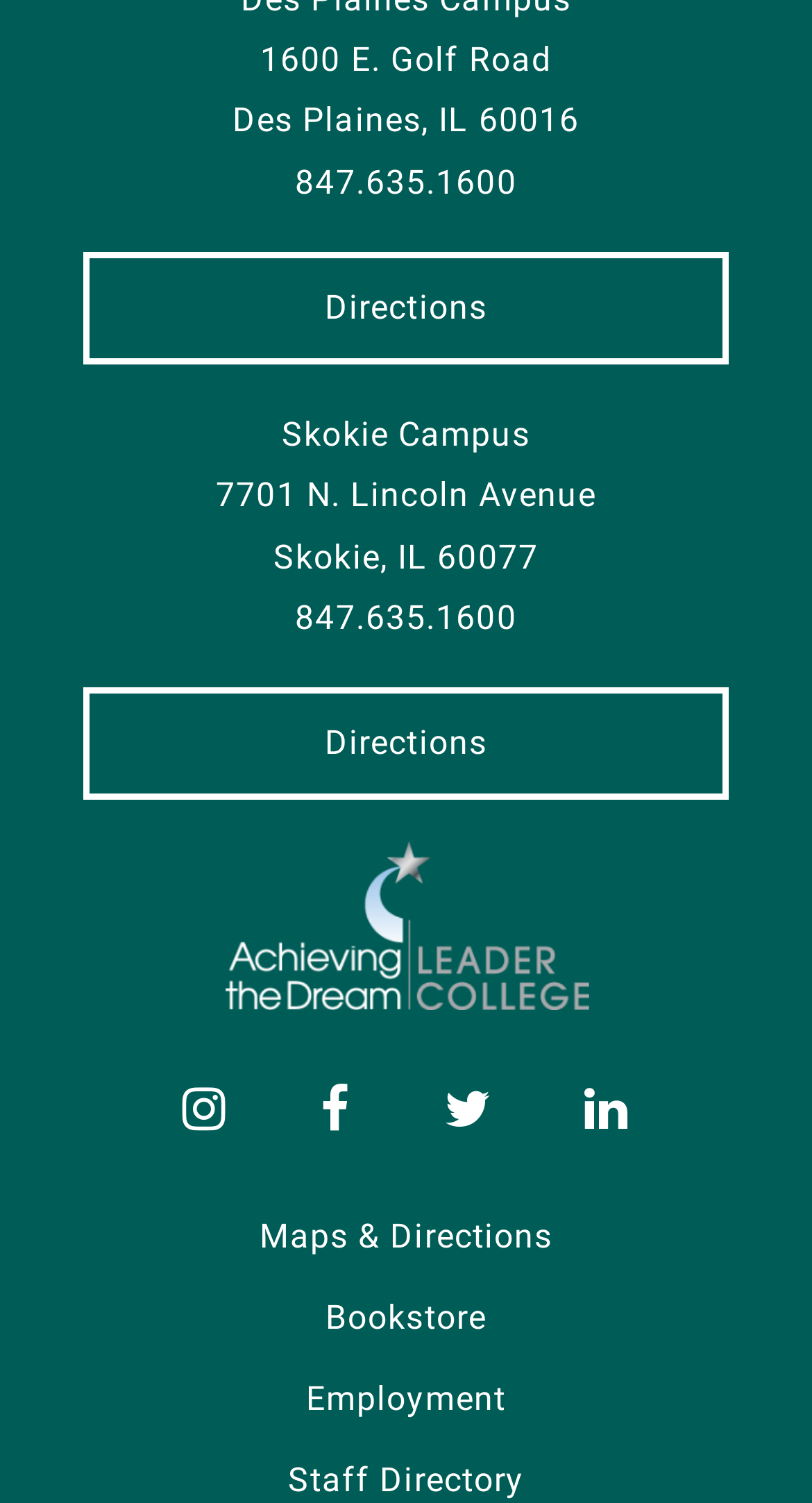Give a succinct answer to this question in a single word or phrase: 
How many social media links are there?

4